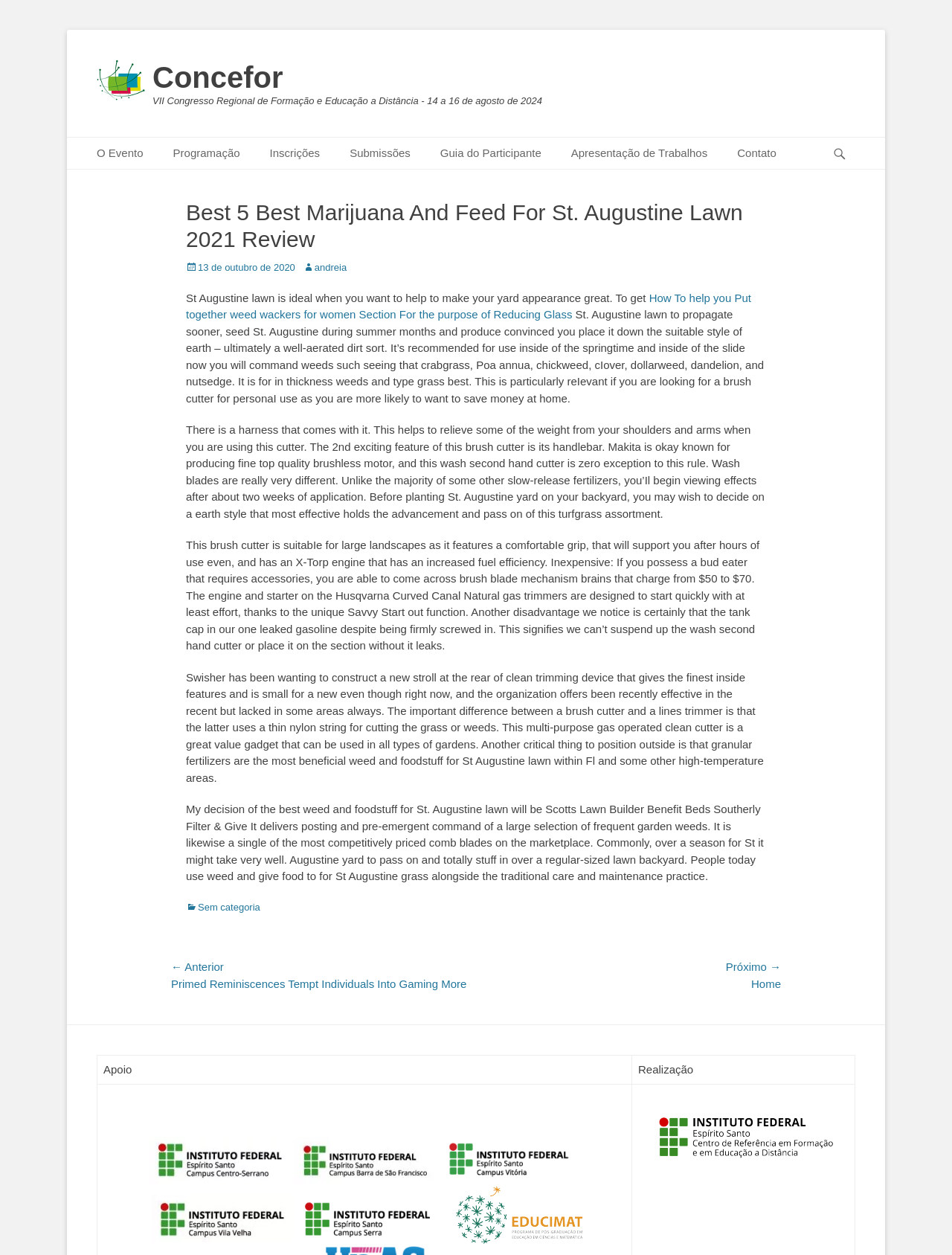Please find the bounding box for the UI element described by: "Sem categoria".

[0.195, 0.718, 0.273, 0.727]